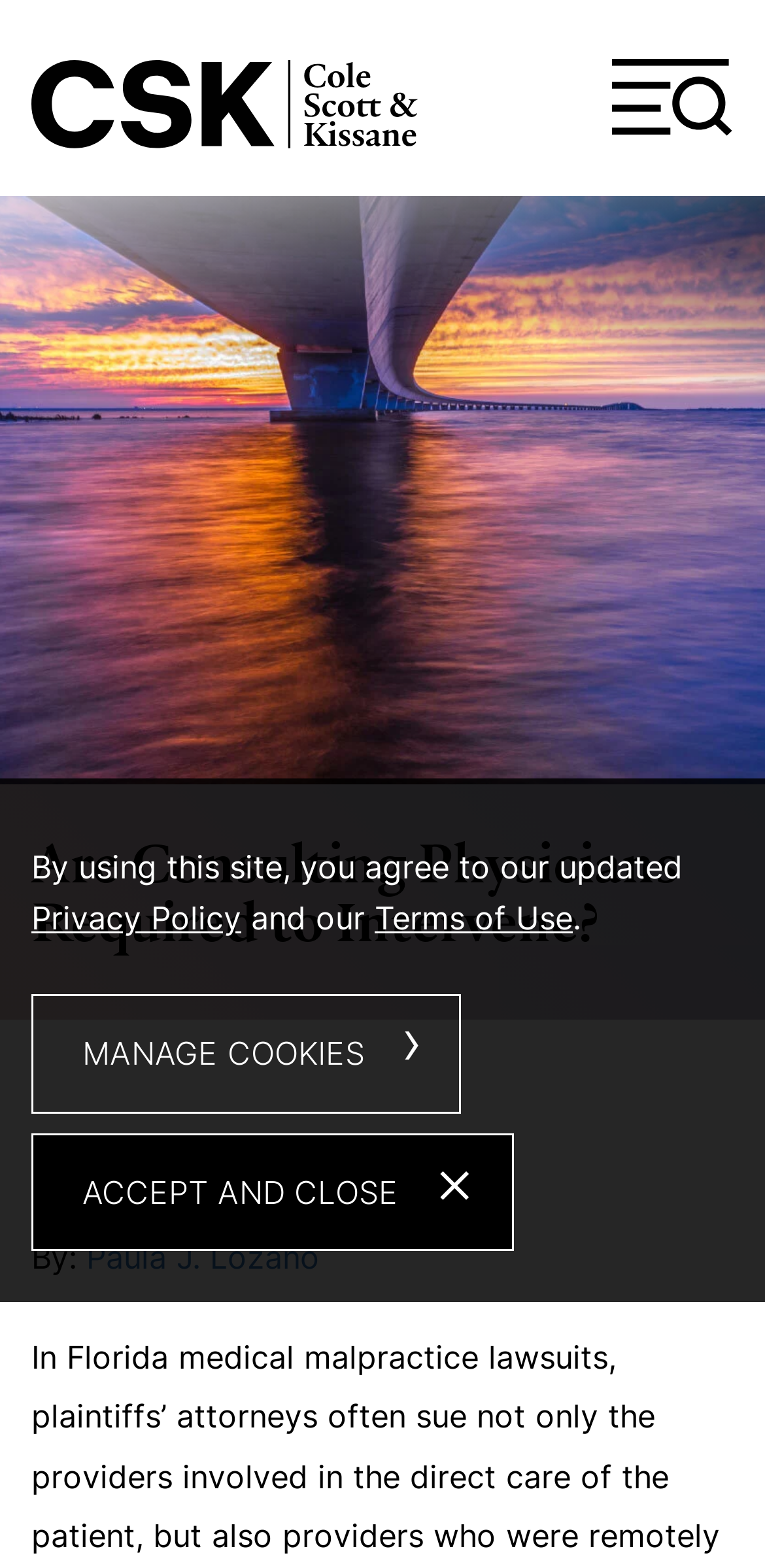What is the name of the law firm?
Examine the screenshot and reply with a single word or phrase.

Cole, Scott & Kissane, P.A.